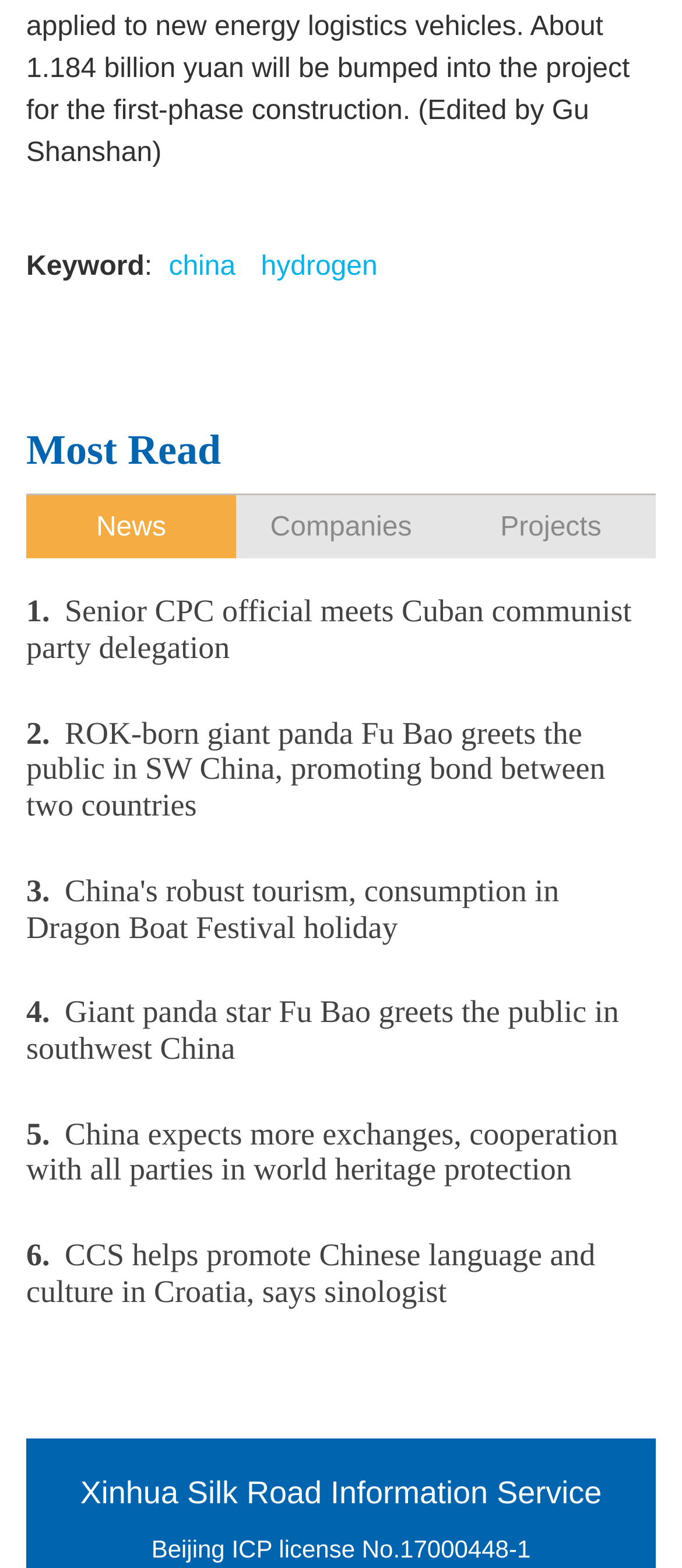Determine the bounding box for the described UI element: "china".

[0.235, 0.155, 0.358, 0.185]